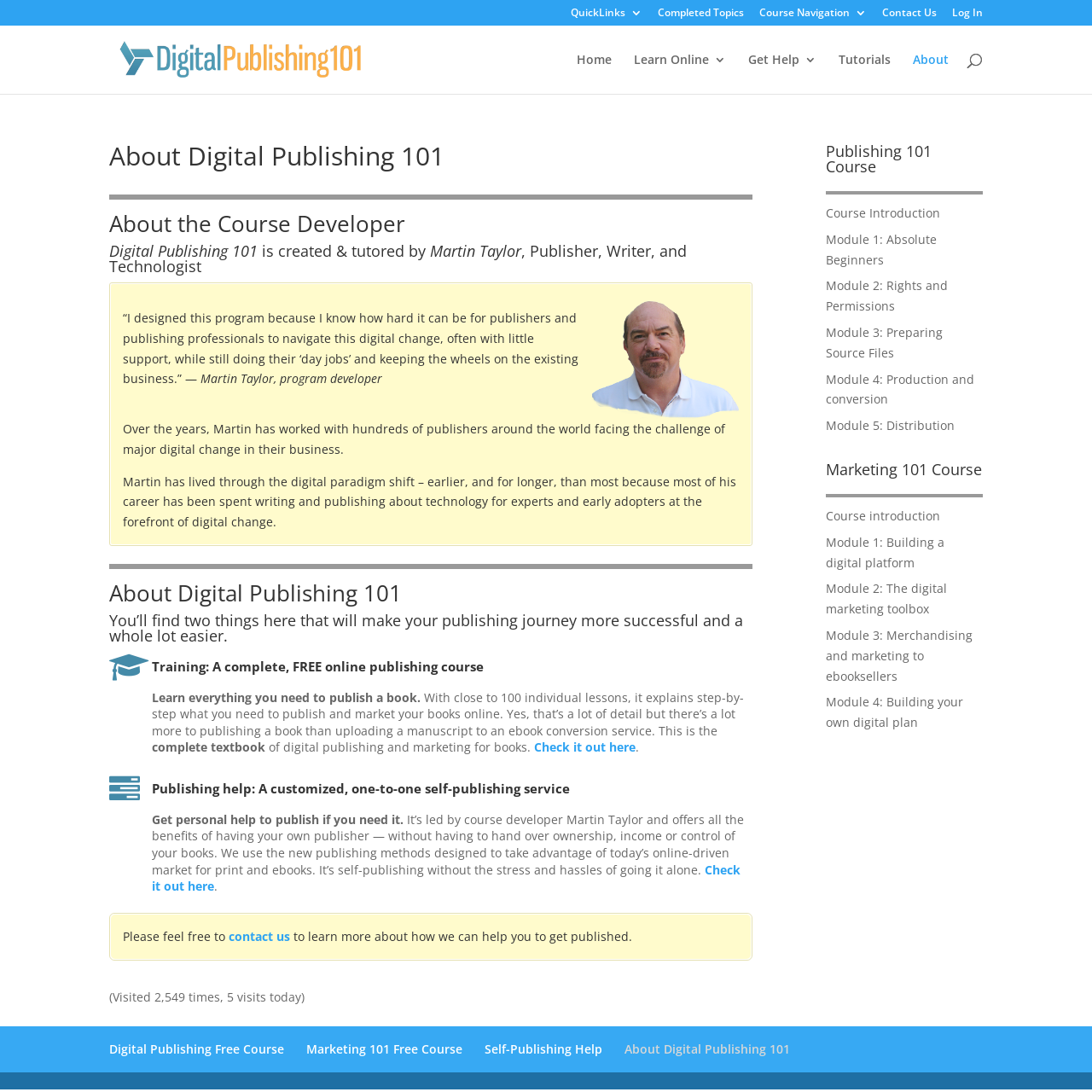Please specify the bounding box coordinates of the clickable region to carry out the following instruction: "Contact us". The coordinates should be four float numbers between 0 and 1, in the format [left, top, right, bottom].

[0.209, 0.85, 0.266, 0.865]